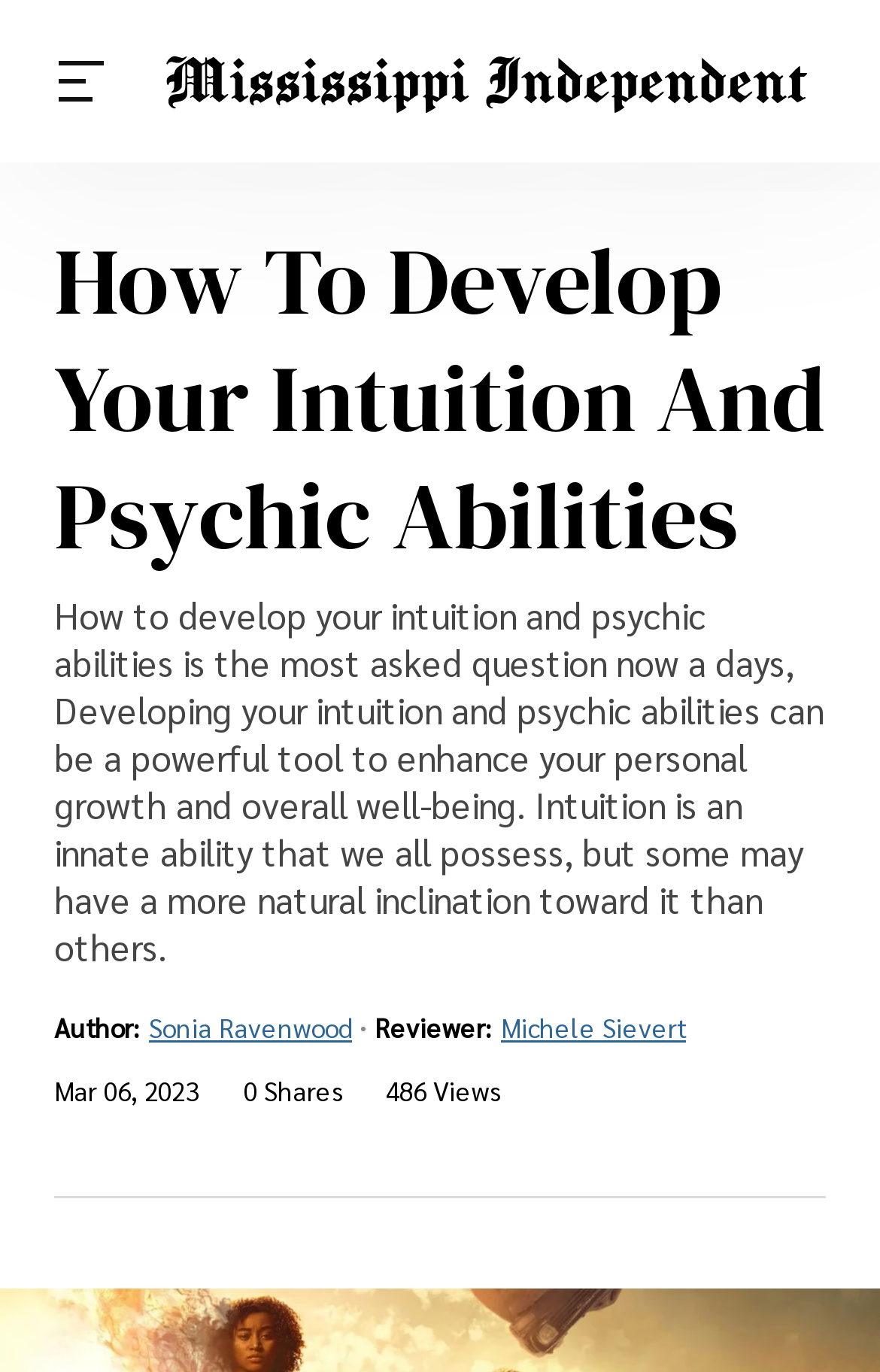Answer in one word or a short phrase: 
What is the category of the article above the 'Numerology' heading?

Home Page